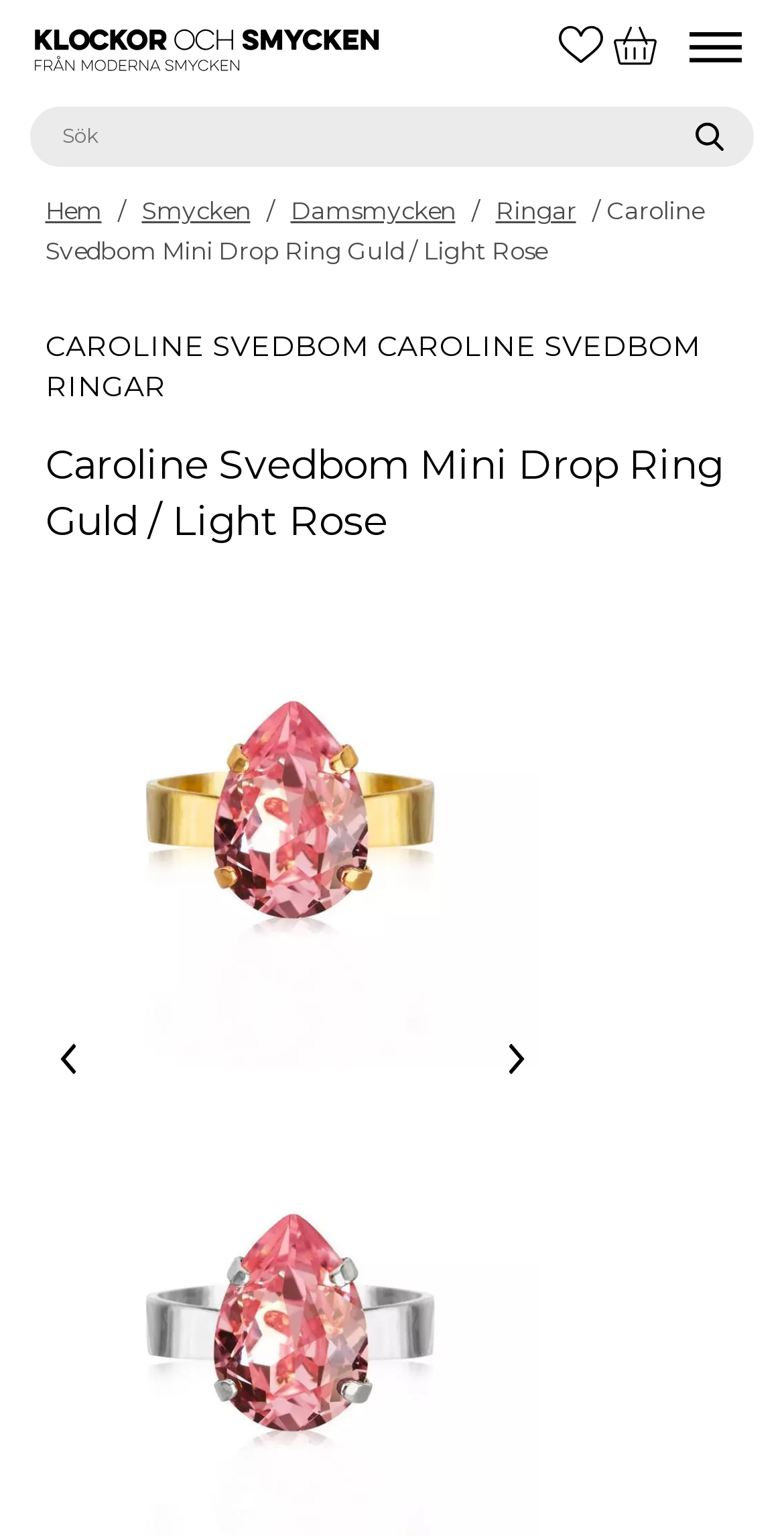Find the bounding box coordinates for the area you need to click to carry out the instruction: "Go to home page". The coordinates should be four float numbers between 0 and 1, indicated as [left, top, right, bottom].

[0.058, 0.127, 0.129, 0.147]